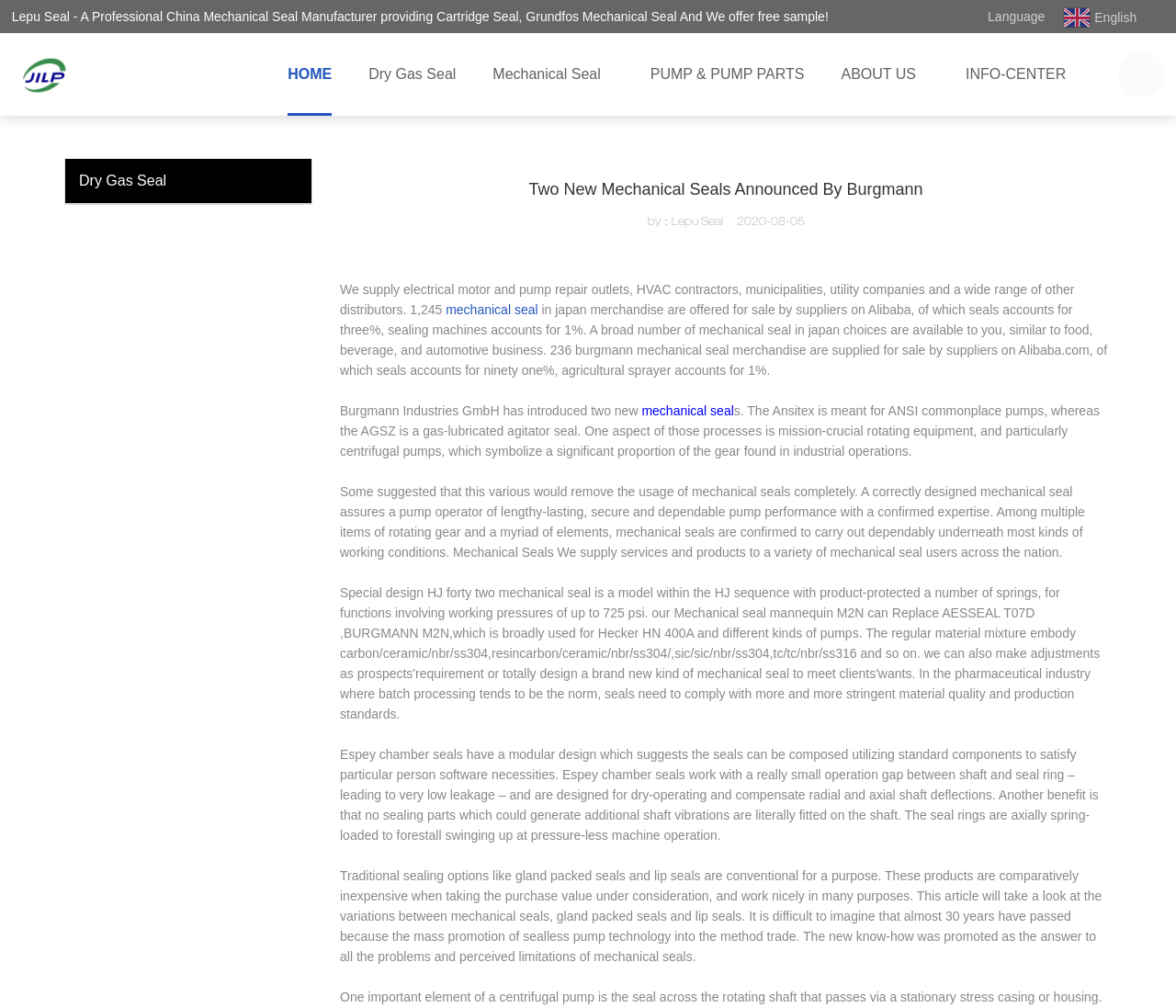Please provide a comprehensive response to the question below by analyzing the image: 
What is the name of the company that introduced two new mechanical seals?

I found this information by reading the text on the webpage, which says 'Burgmann Industries GmbH has introduced two new...'.